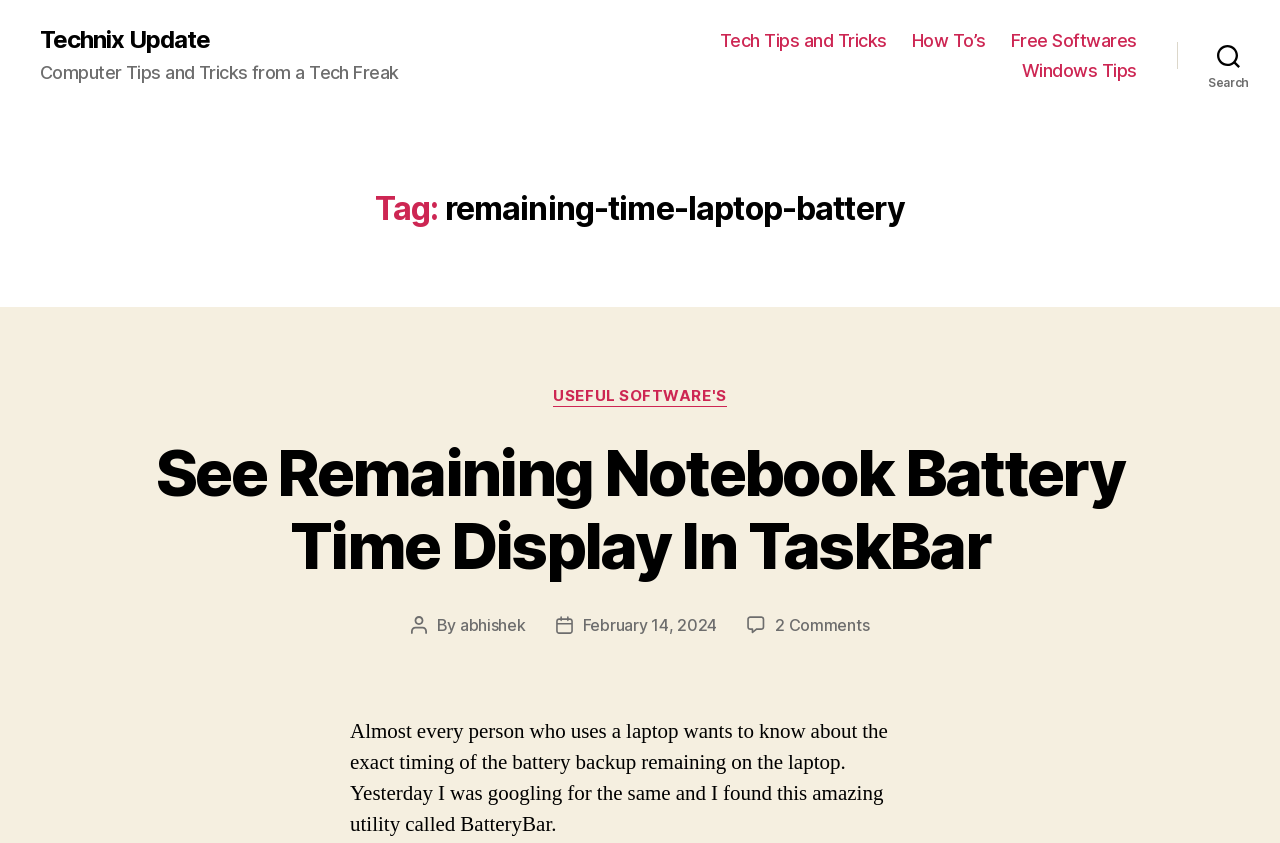What is the date of the post?
Using the image as a reference, answer the question with a short word or phrase.

February 14, 2024